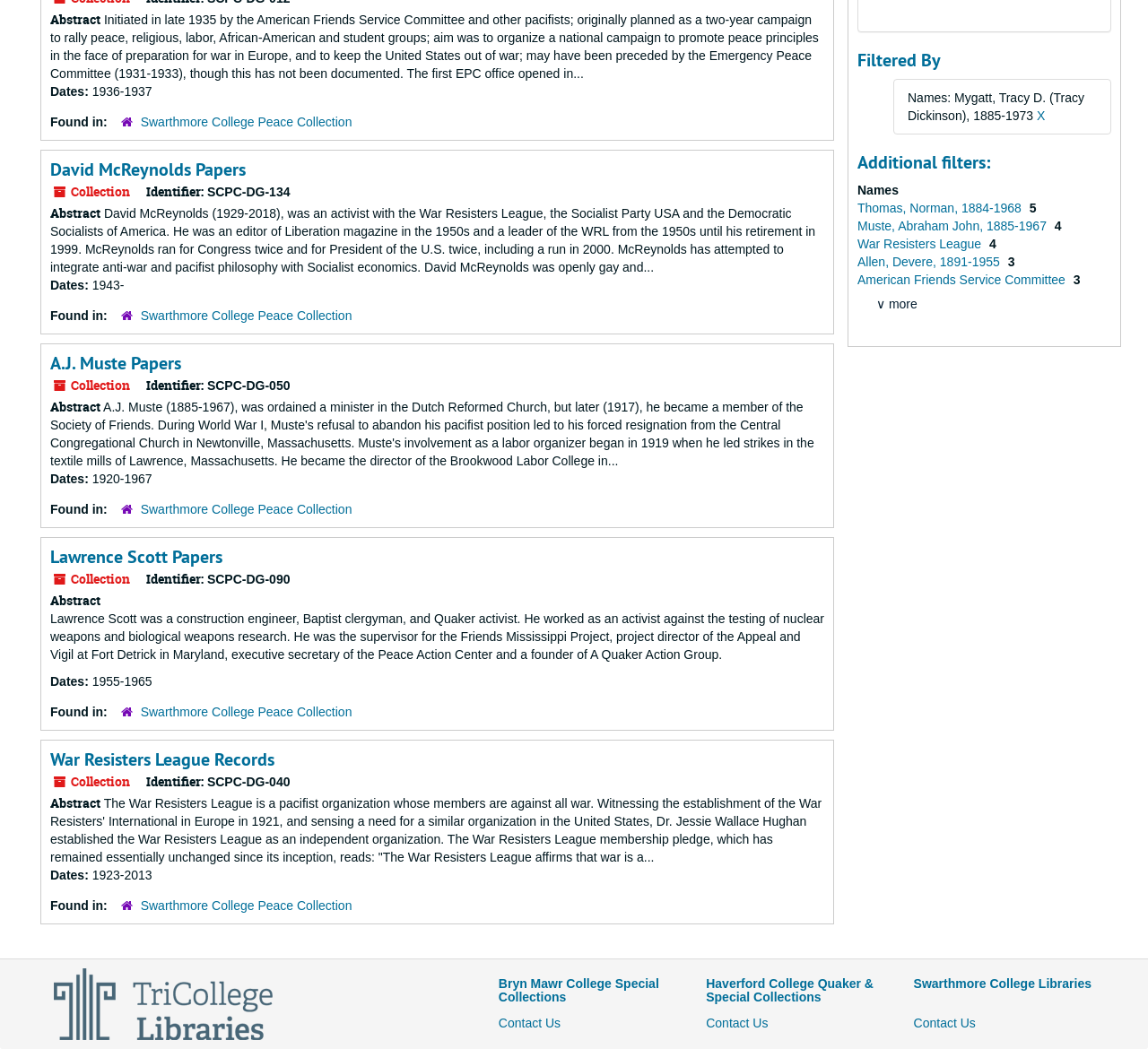Provide the bounding box coordinates, formatted as (top-left x, top-left y, bottom-right x, bottom-right y), with all values being floating point numbers between 0 and 1. Identify the bounding box of the UI element that matches the description: Bryn Mawr College Special Collections

[0.434, 0.931, 0.574, 0.957]